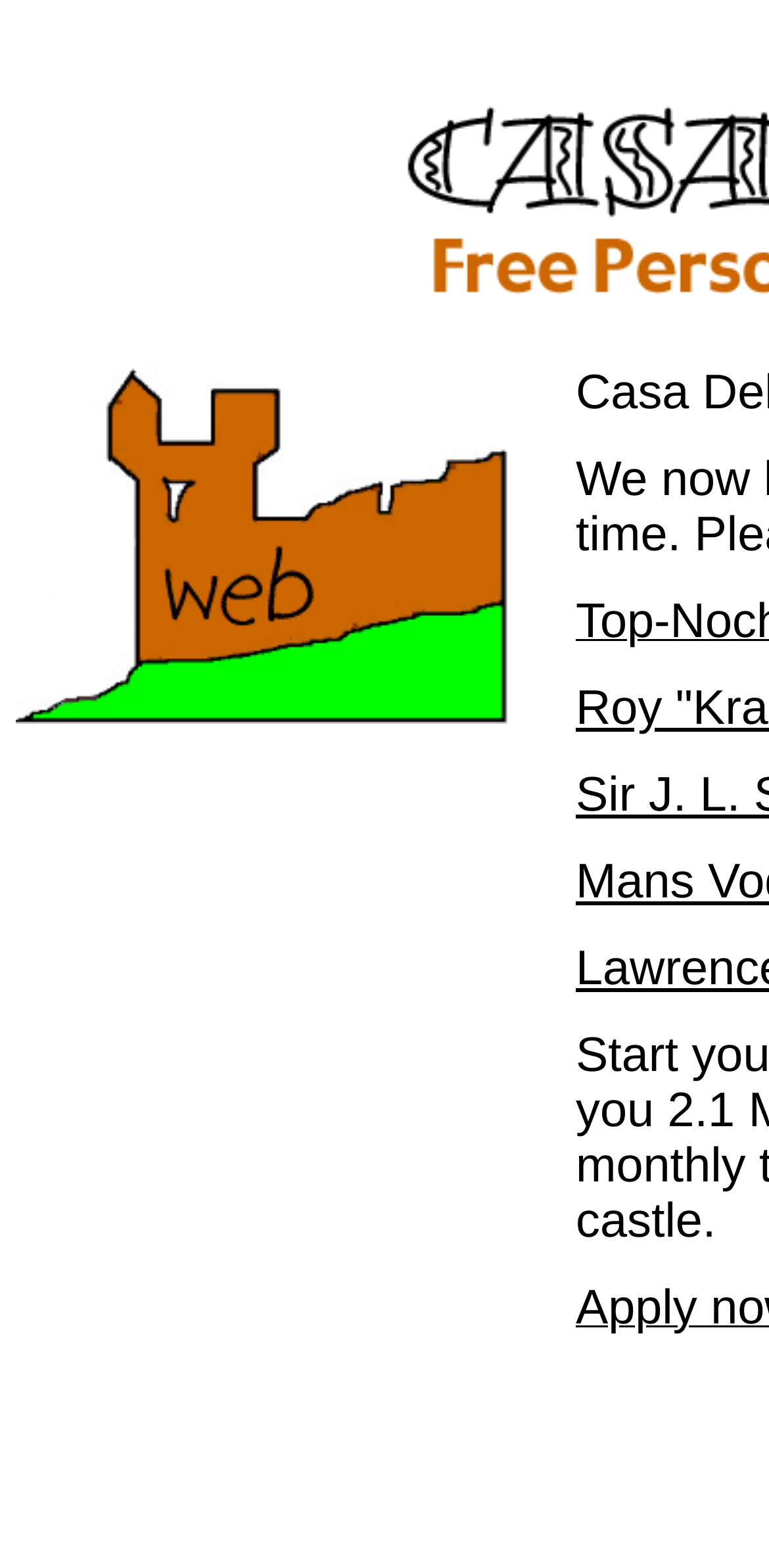How many images are on the webpage?
Look at the image and answer the question using a single word or phrase.

4